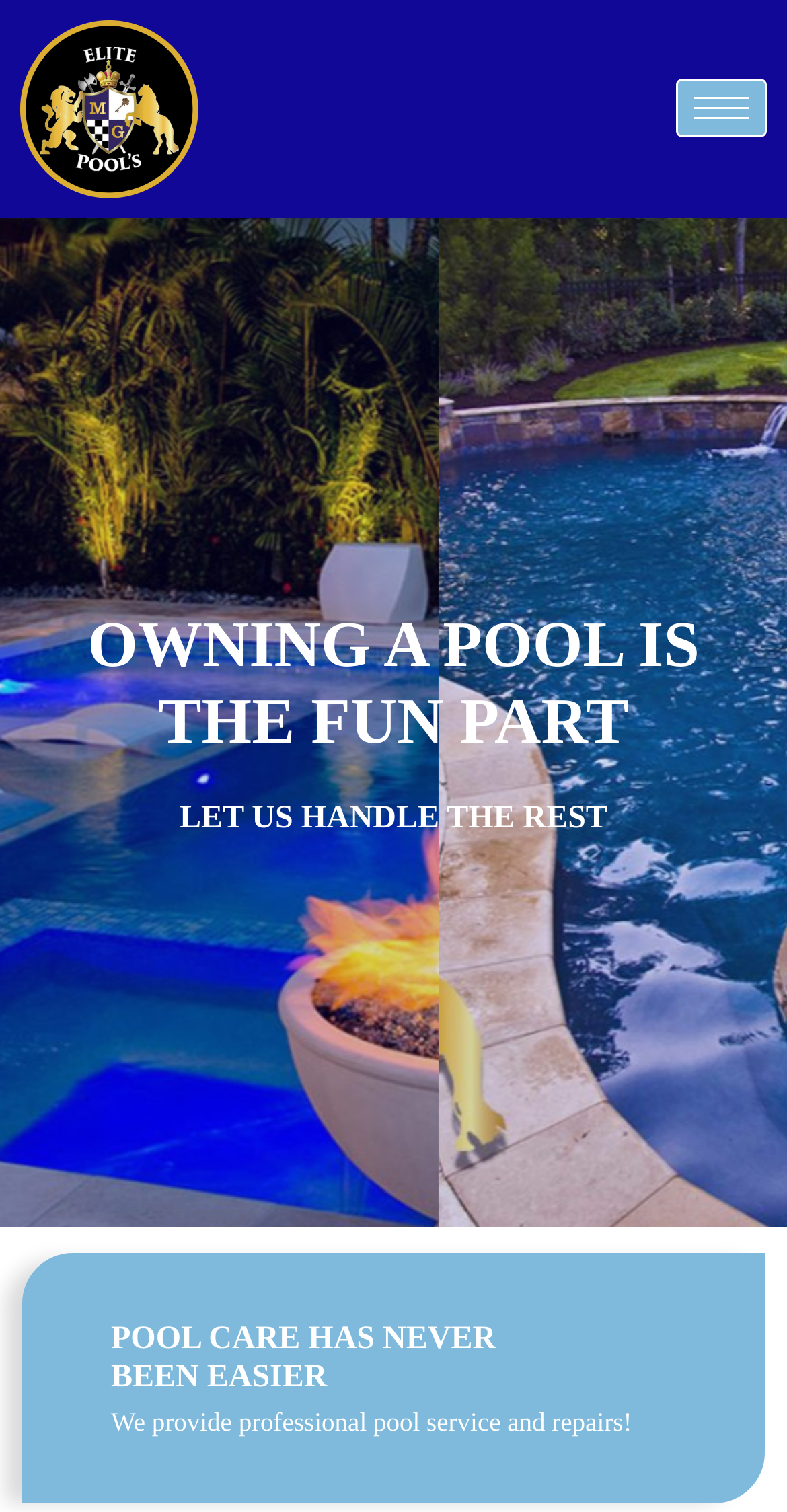Identify the bounding box for the UI element described as: "parent_node: HOME aria-label="hamburger-icon"". Ensure the coordinates are four float numbers between 0 and 1, formatted as [left, top, right, bottom].

[0.859, 0.052, 0.974, 0.091]